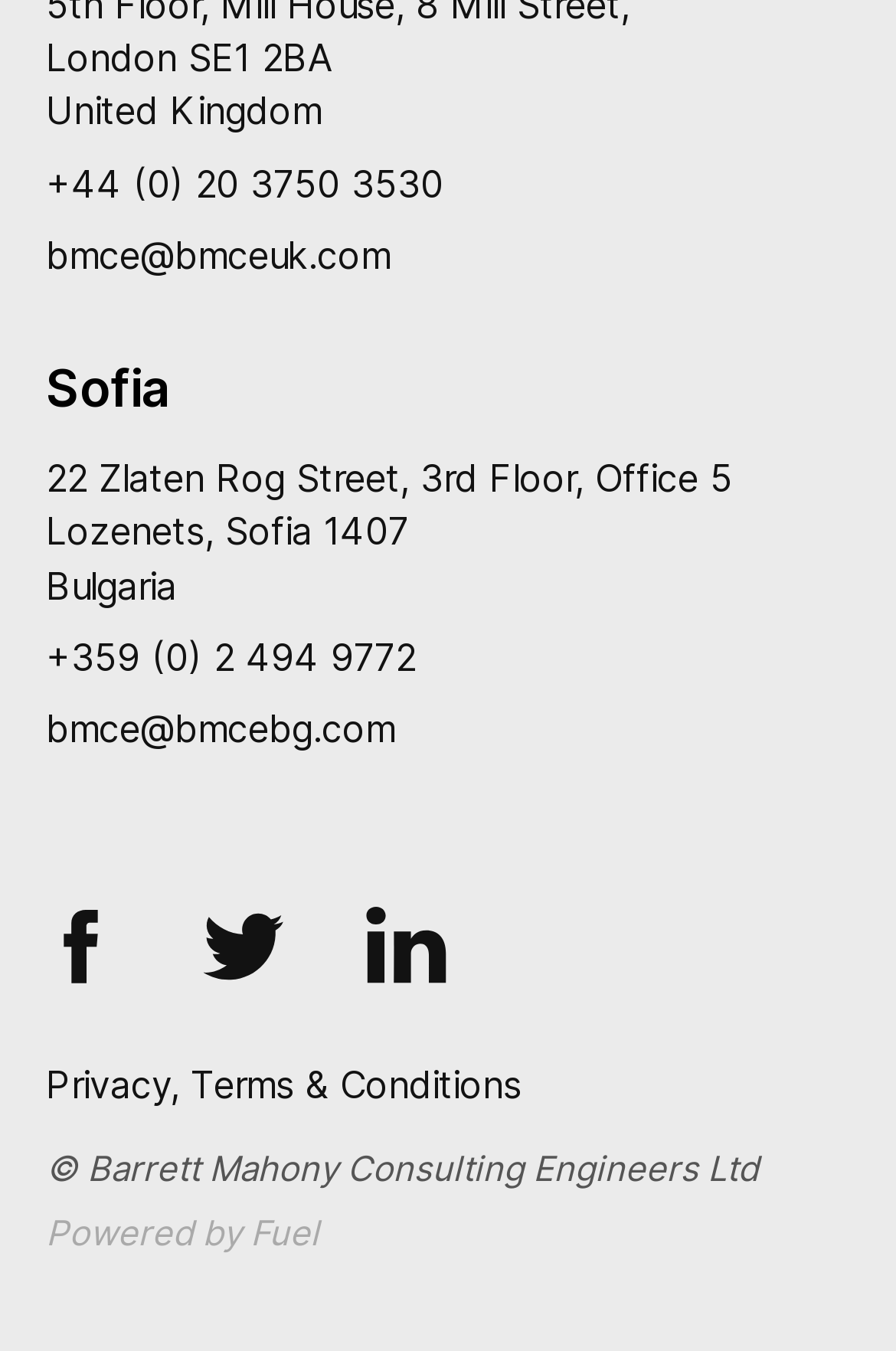Identify the bounding box coordinates for the element you need to click to achieve the following task: "Visit the Facebook page". The coordinates must be four float values ranging from 0 to 1, formatted as [left, top, right, bottom].

[0.051, 0.67, 0.221, 0.704]